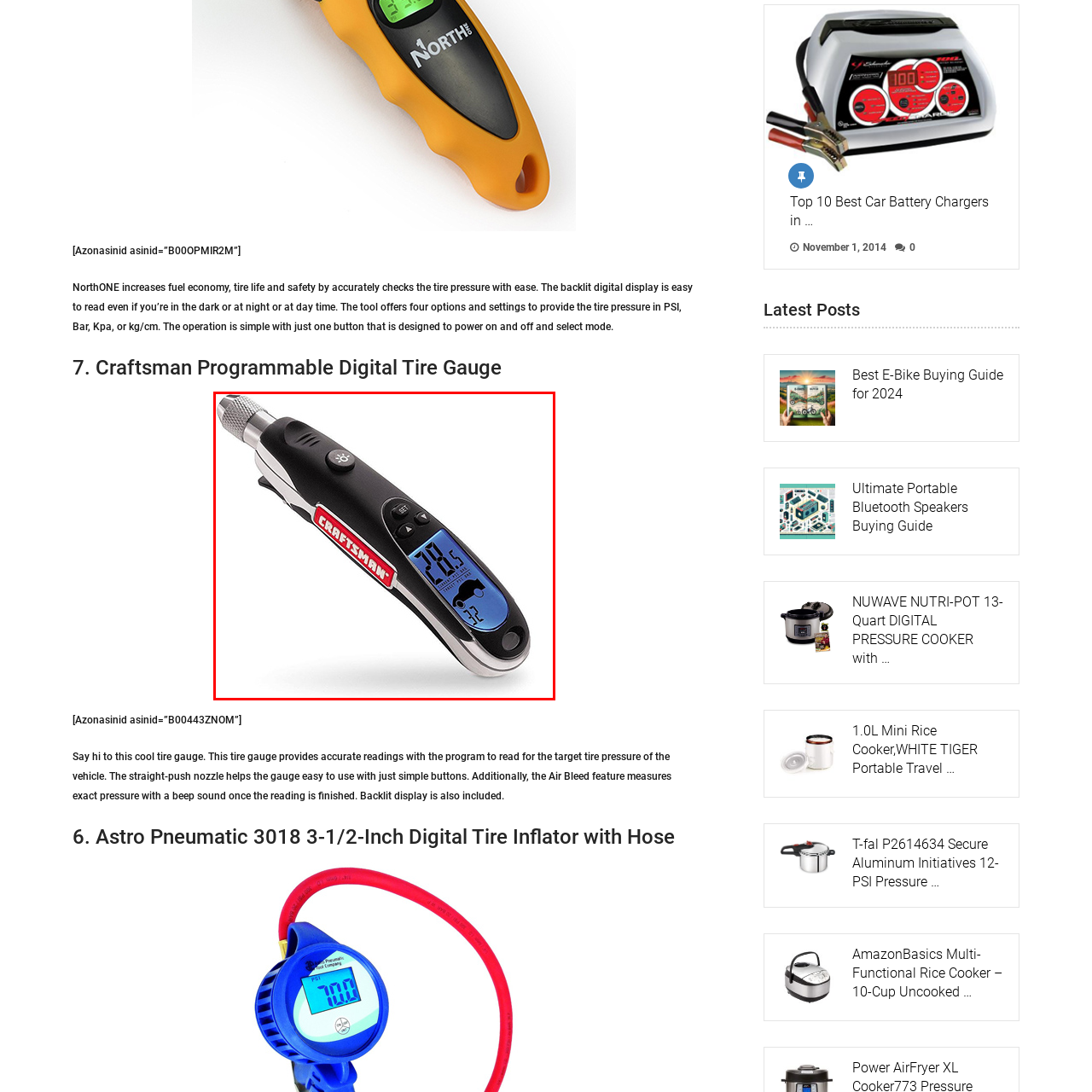Refer to the image marked by the red boundary and provide a single word or phrase in response to the question:
What is the purpose of the air bleed option?

To ensure accurate measurements